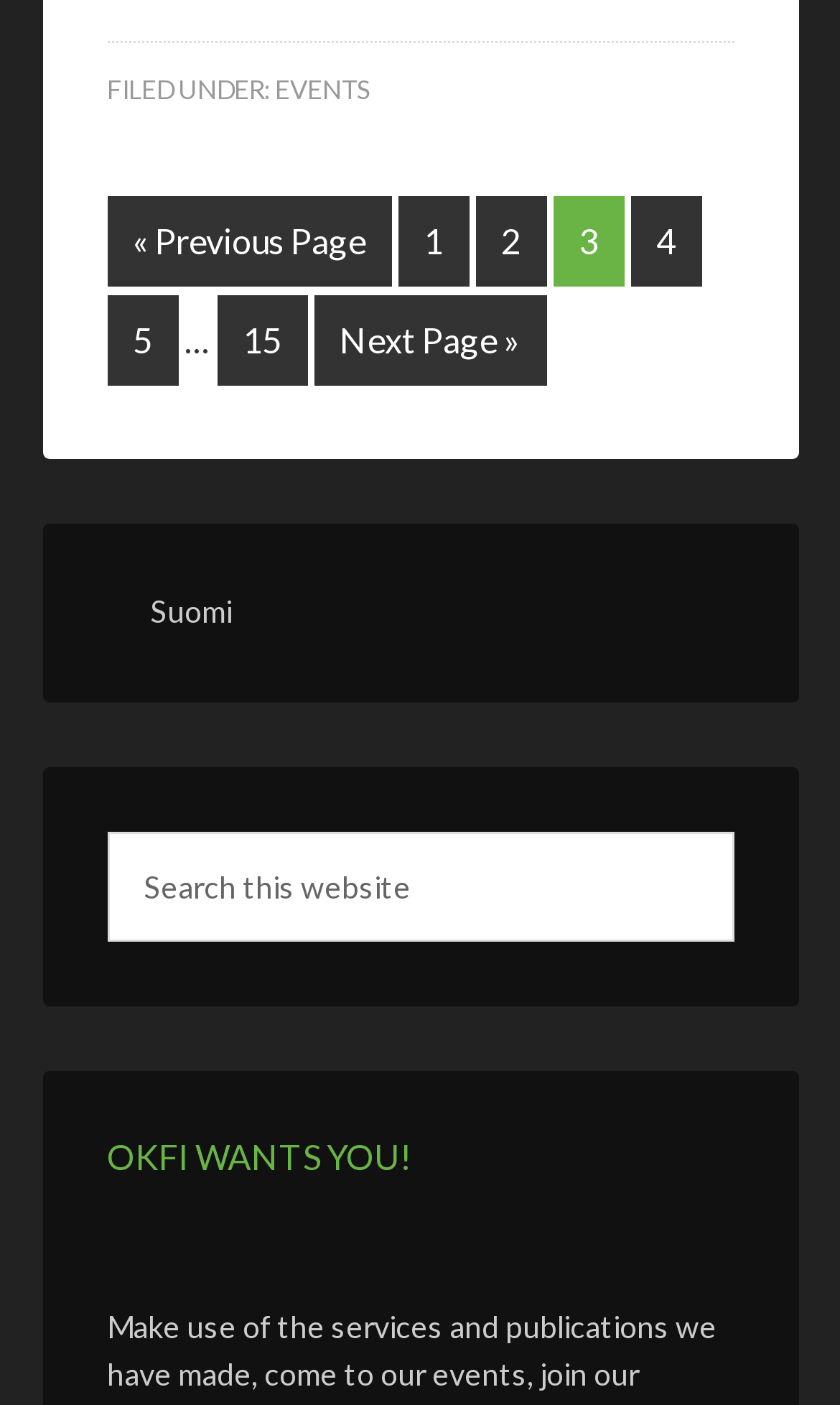Find the bounding box coordinates for the element that must be clicked to complete the instruction: "search this website". The coordinates should be four float numbers between 0 and 1, indicated as [left, top, right, bottom].

[0.127, 0.592, 0.873, 0.67]